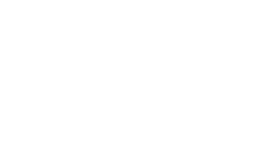What is the purpose of the image?
Based on the visual content, answer with a single word or a brief phrase.

To visually complement the surrounding text